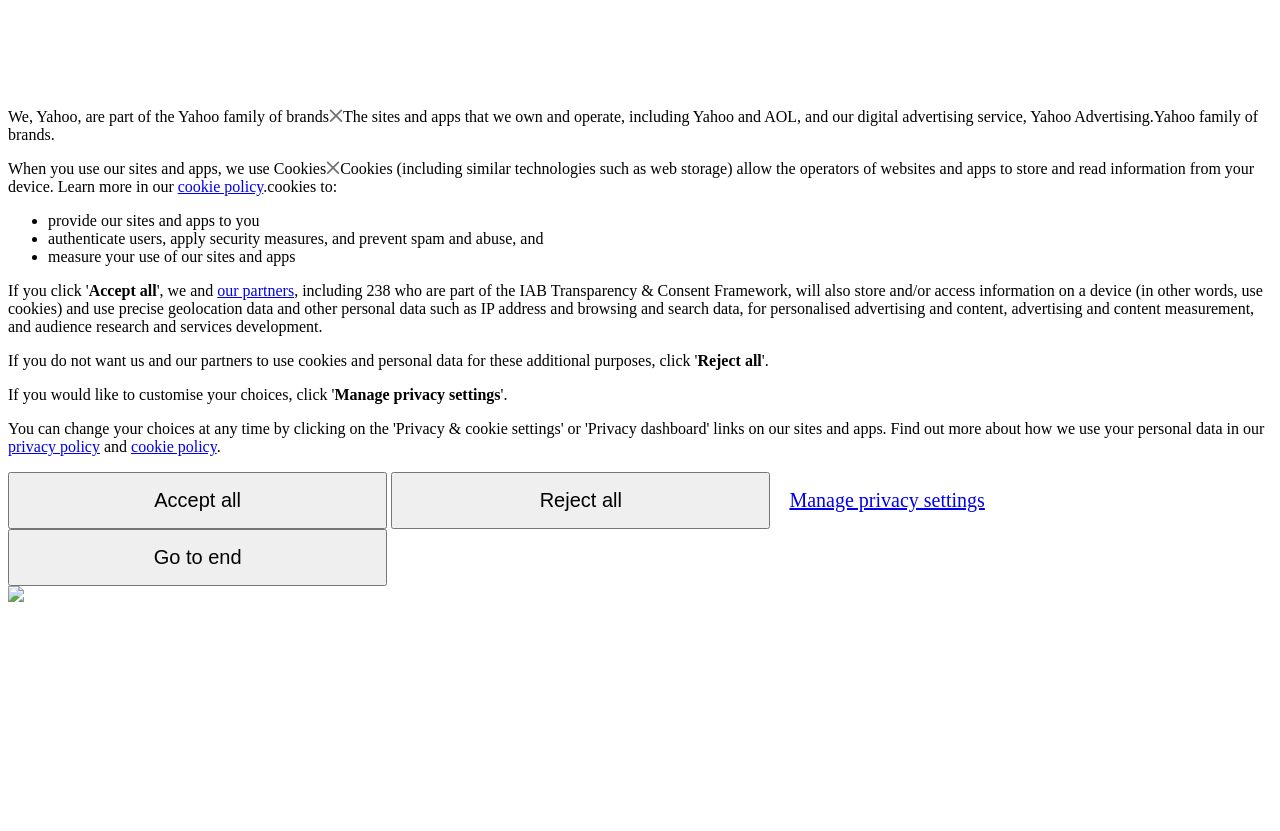Respond with a single word or phrase to the following question: What is Yahoo part of?

Yahoo family of brands